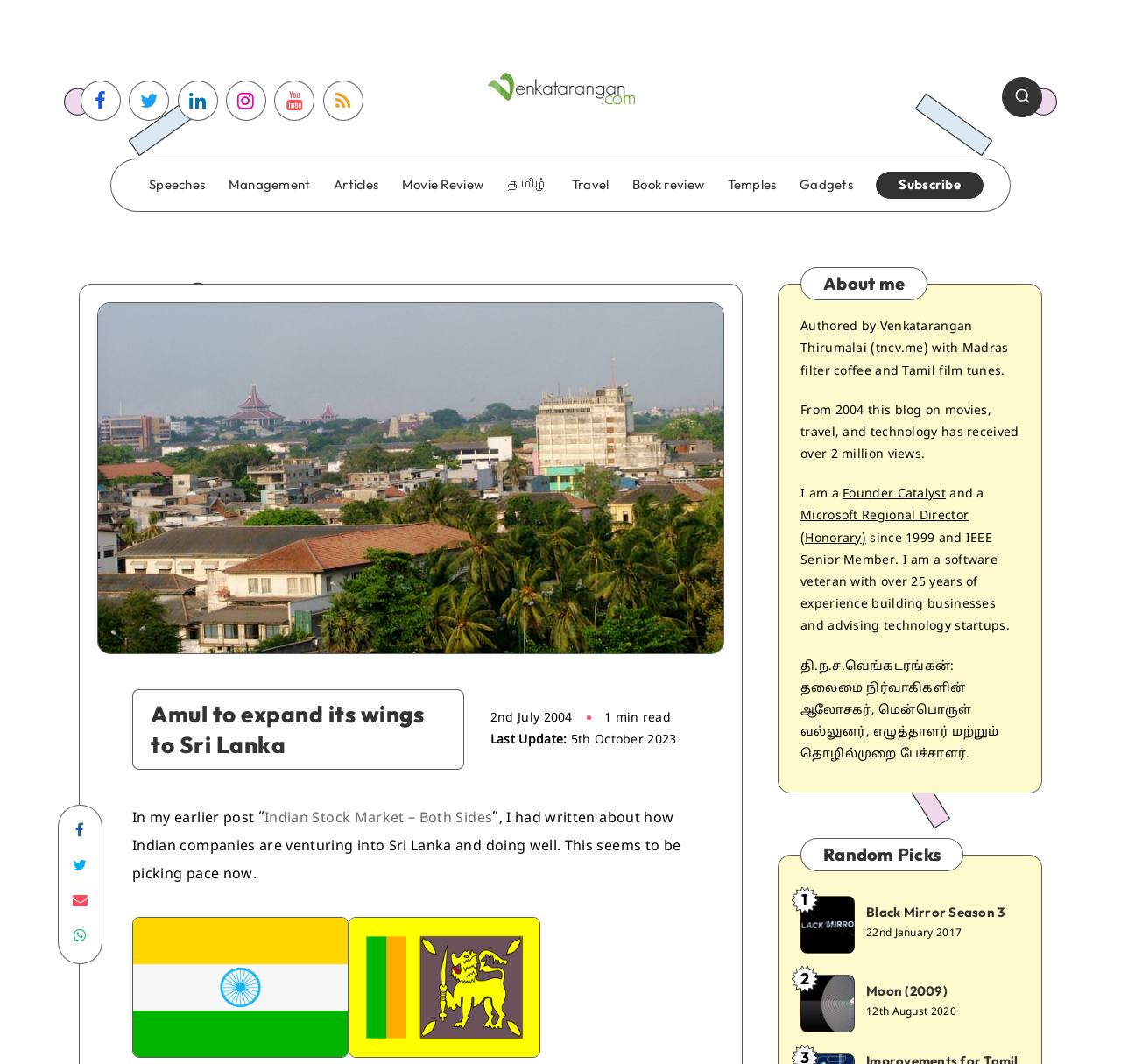Offer a comprehensive description of the webpage’s content and structure.

This webpage is a blog post titled "Amul to expand its wings to Sri Lanka" by Venkatarangan. At the top, there is a header section with a link to the blogger's profile and a search bar on the right. Below the header, there is a navigation menu with links to various categories such as Speeches, Management, Articles, Movie Review, and more.

The main content of the blog post is divided into two sections. The first section discusses the expansion of Indian companies into Sri Lanka, referencing a previous post titled "Indian Stock Market - Both Sides". The text is accompanied by social media sharing links and a timestamp indicating that the post was published on July 2, 2004, and last updated on October 5, 2023.

The second section is an about-me page, where the author introduces himself as Venkatarangan Thirumalai, a software veteran with over 25 years of experience. He is also a Founder Catalyst, Microsoft Regional Director (Honorary), and an IEEE Senior Member. The section includes a brief bio and a Tamil description of the author.

To the right of the about-me section, there is a heading titled "Random Picks" with two article links, "Black Mirror Season 3" and "Moon (2009)", each with a timestamp indicating the publication date.